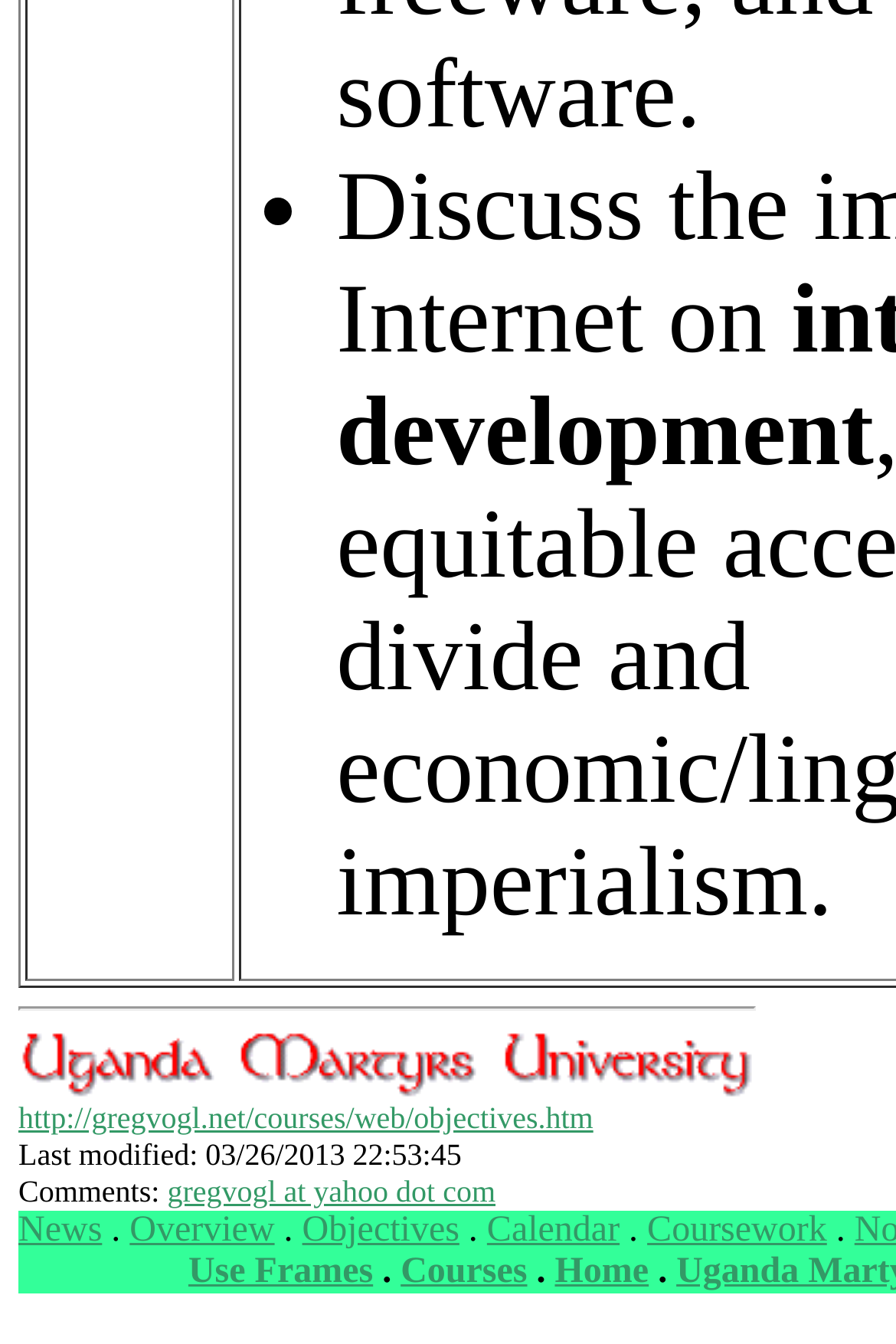What is the name of the university?
Provide an in-depth and detailed explanation in response to the question.

The name of the university can be found in the second row of the table, where it is written as 'Uganda Martyrs University' with a link and an image.